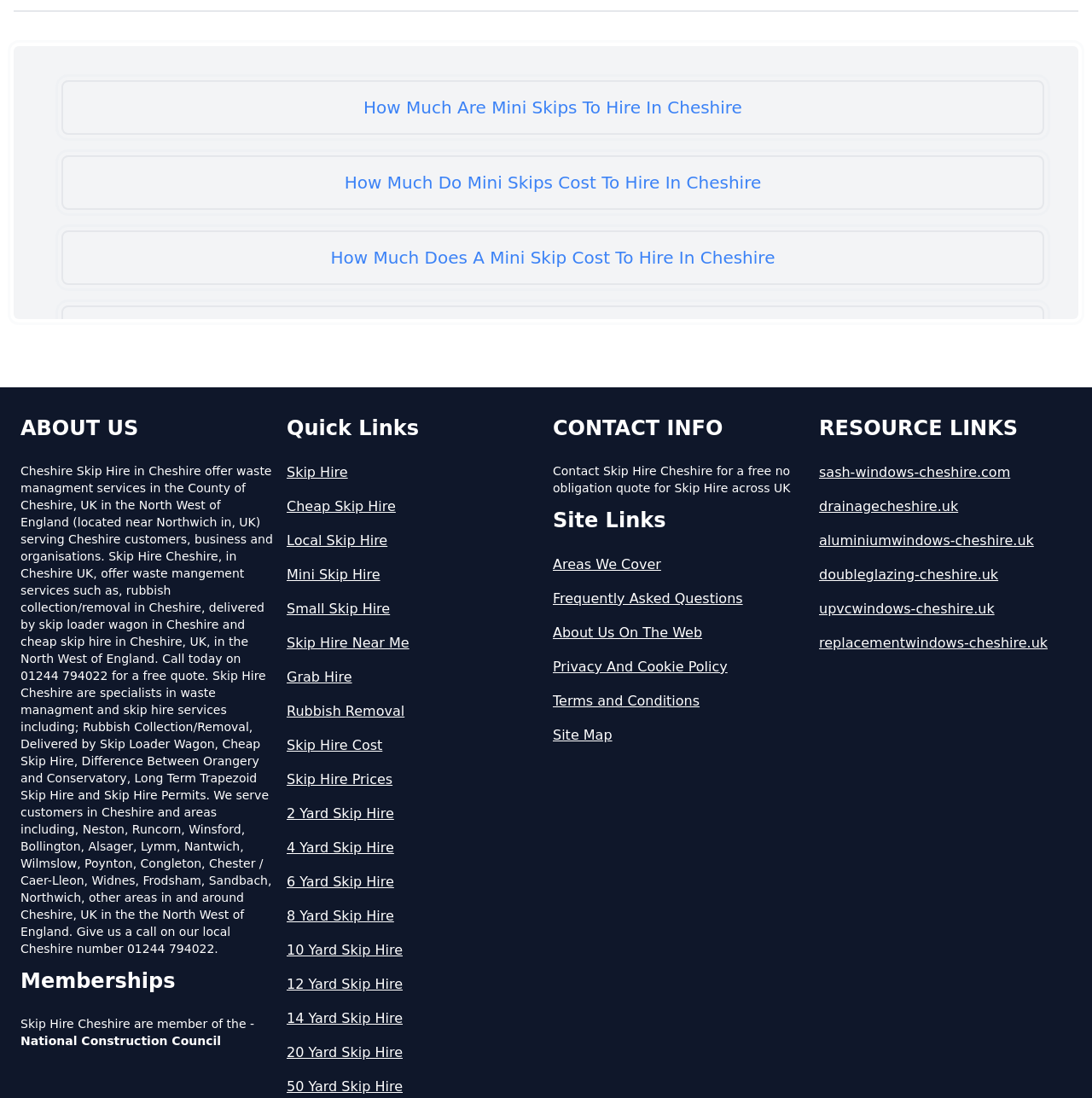What areas does Skip Hire Cheshire serve?
Please provide a full and detailed response to the question.

According to the 'ABOUT US' section, Skip Hire Cheshire serves customers in Cheshire and surrounding areas, including Neston, Runcorn, Winsford, Bollington, and more.